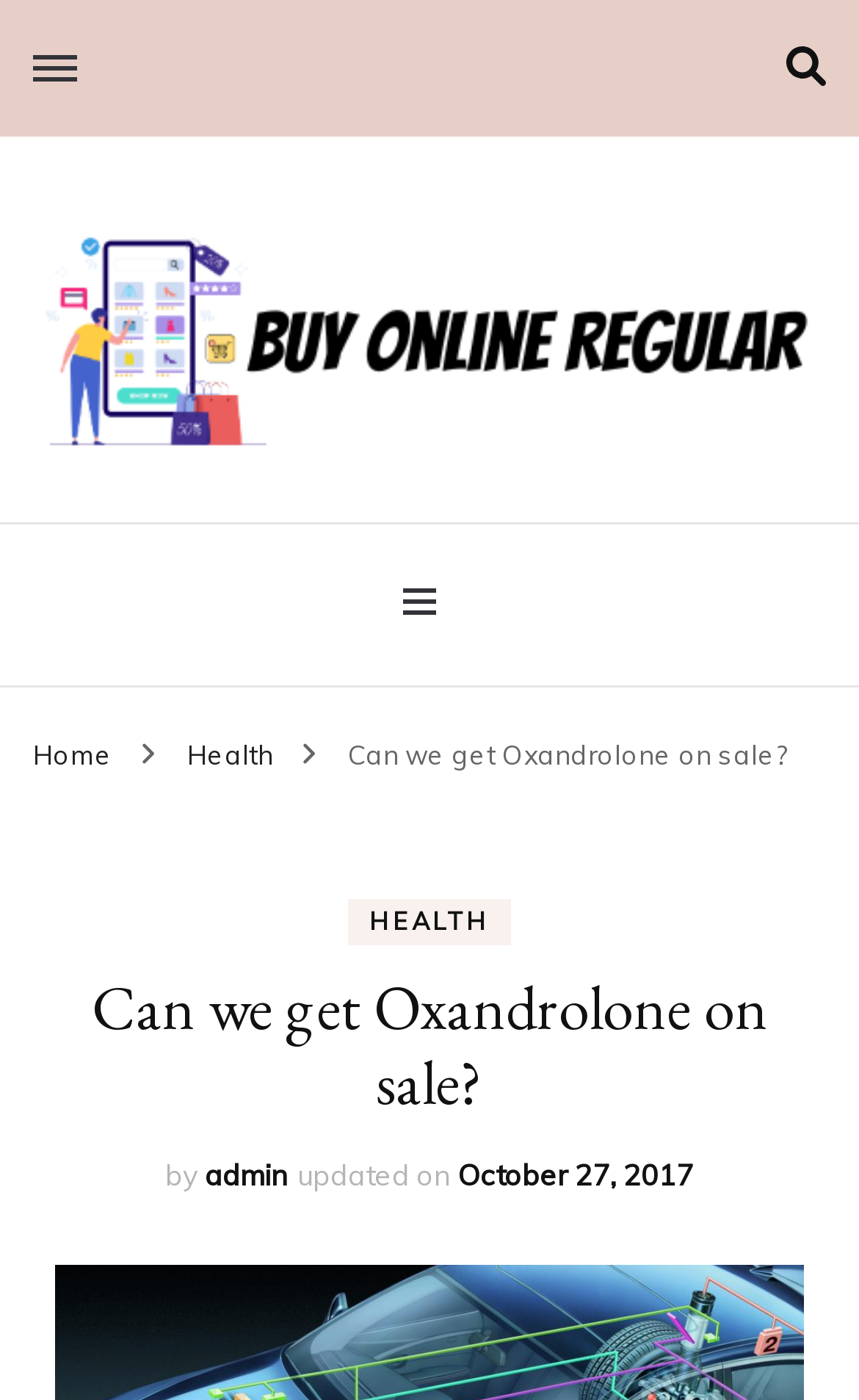Utilize the information from the image to answer the question in detail:
What is the source of the news and updates?

The static text 'Your Source for Regular News and Updates' suggests that this webpage is the source of news and updates, implying that it is a website that provides regular news and updates on certain topics.